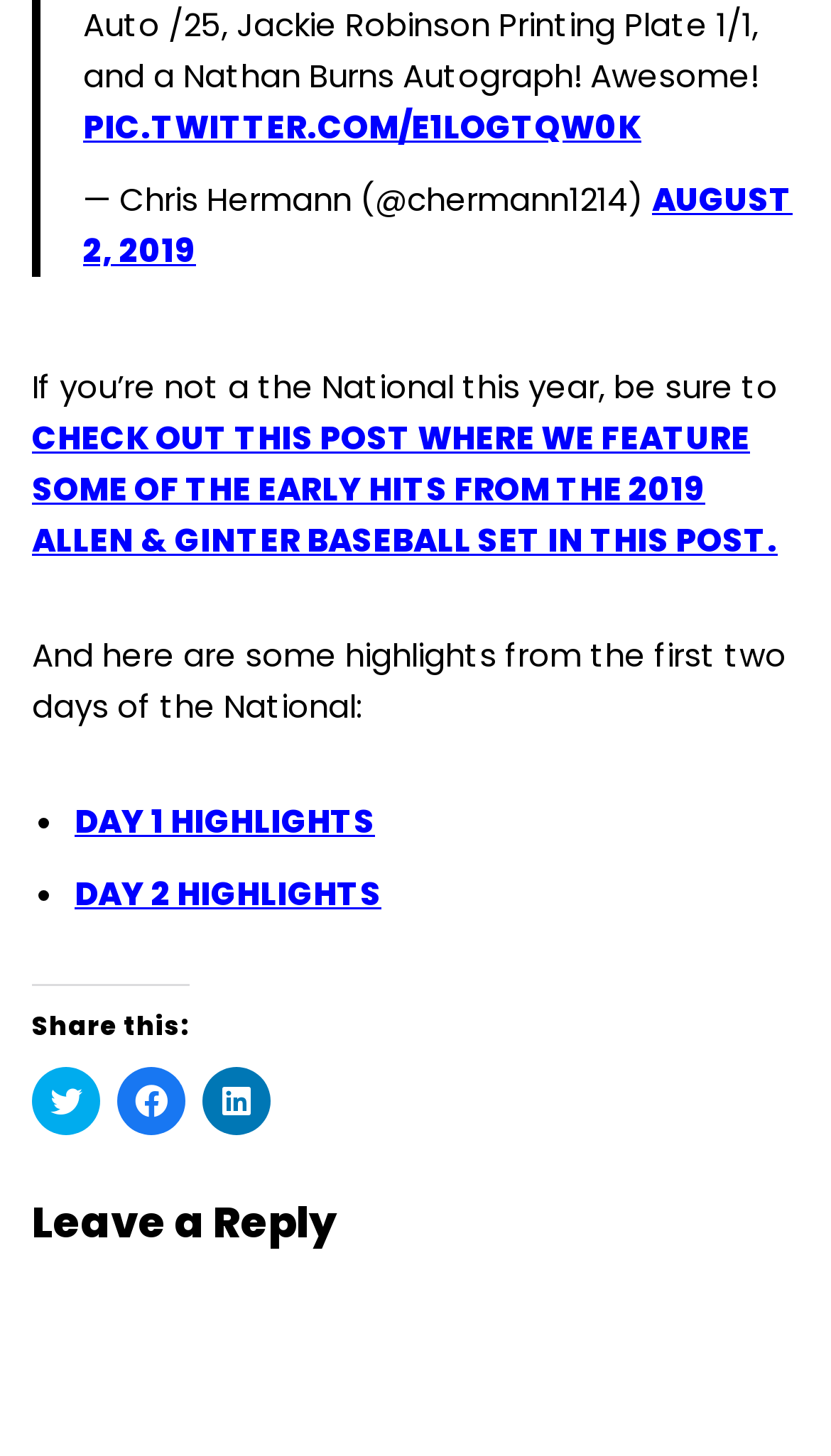Use a single word or phrase to answer the question: What social media platforms can the post be shared on?

Twitter, Facebook, LinkedIn